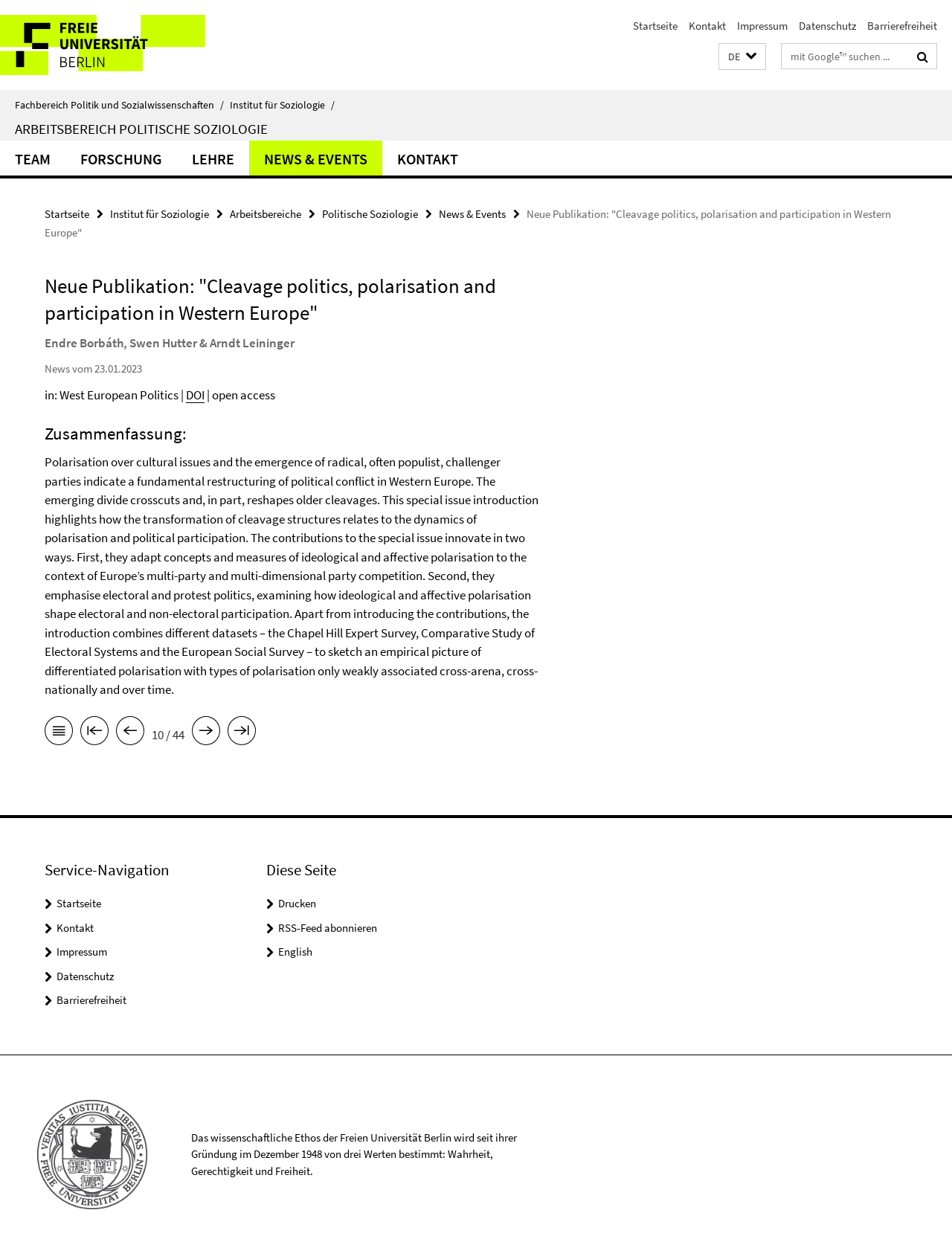Analyze the image and deliver a detailed answer to the question: What is the language of the webpage?

The question asks for the language of the webpage. The language can be found in the dropdown menu for language selection. The selected language is 'Deutsch', which is German.